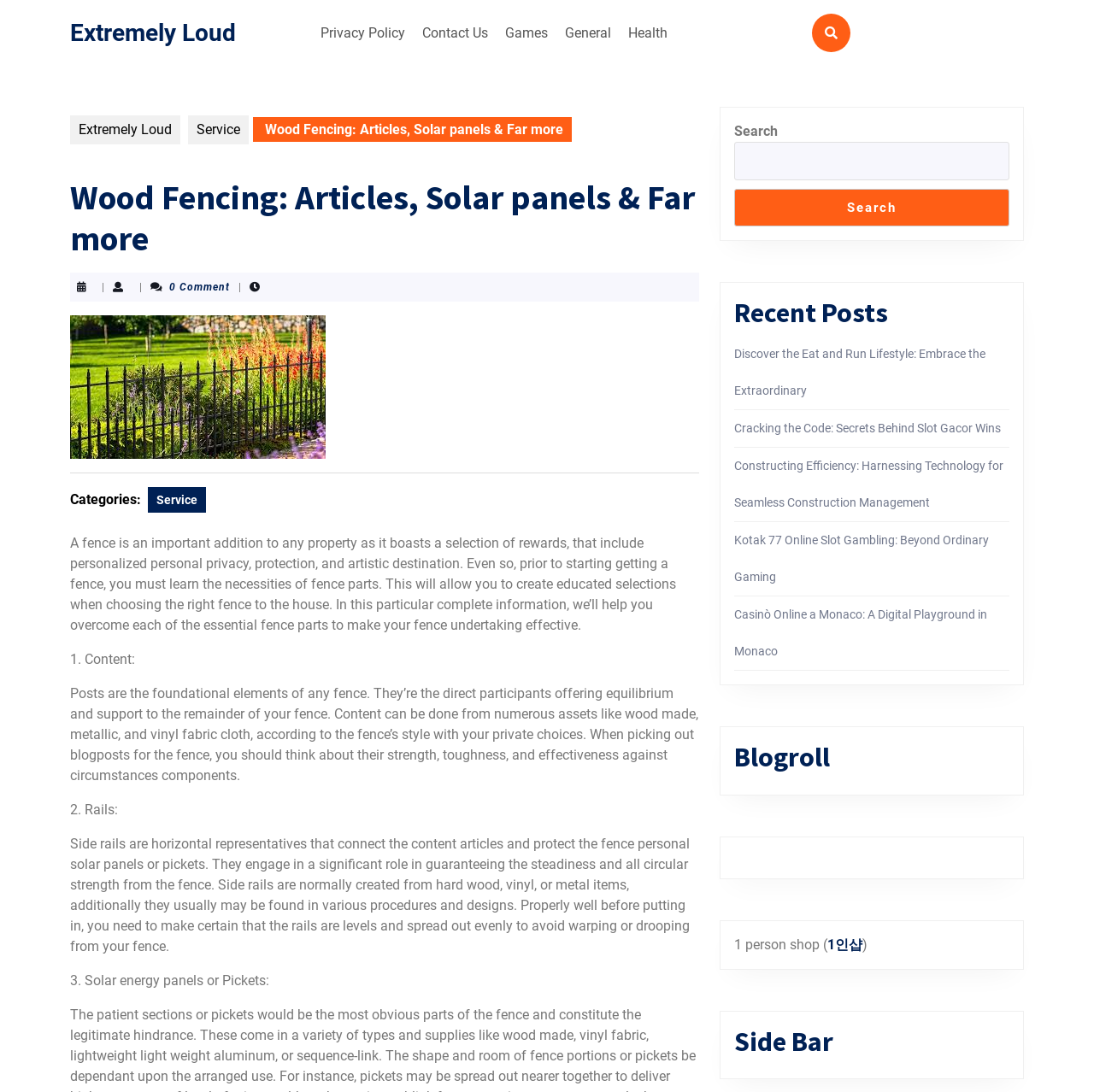What is the category of the article 'Discover the Eat and Run Lifestyle: Embrace the Extraordinary'?
Answer the question with a detailed and thorough explanation.

Based on the webpage's content, the article 'Discover the Eat and Run Lifestyle: Embrace the Extraordinary' is listed under the 'Recent Posts' section, and it does not seem to be related to wood fencing or solar panels. Therefore, it can be categorized as a general article.